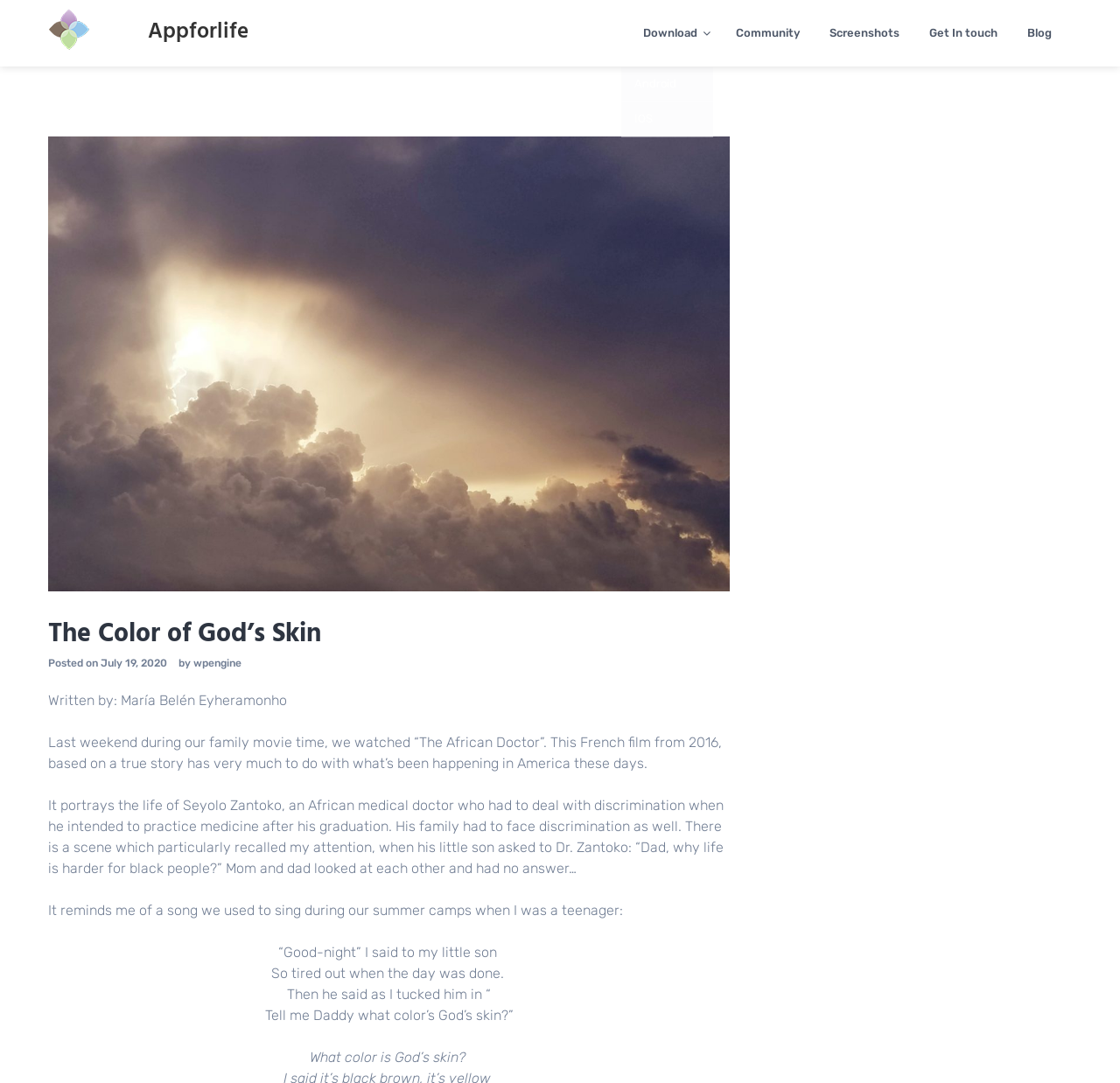Identify the bounding box coordinates of the section to be clicked to complete the task described by the following instruction: "Visit the community page". The coordinates should be four float numbers between 0 and 1, formatted as [left, top, right, bottom].

[0.646, 0.0, 0.726, 0.061]